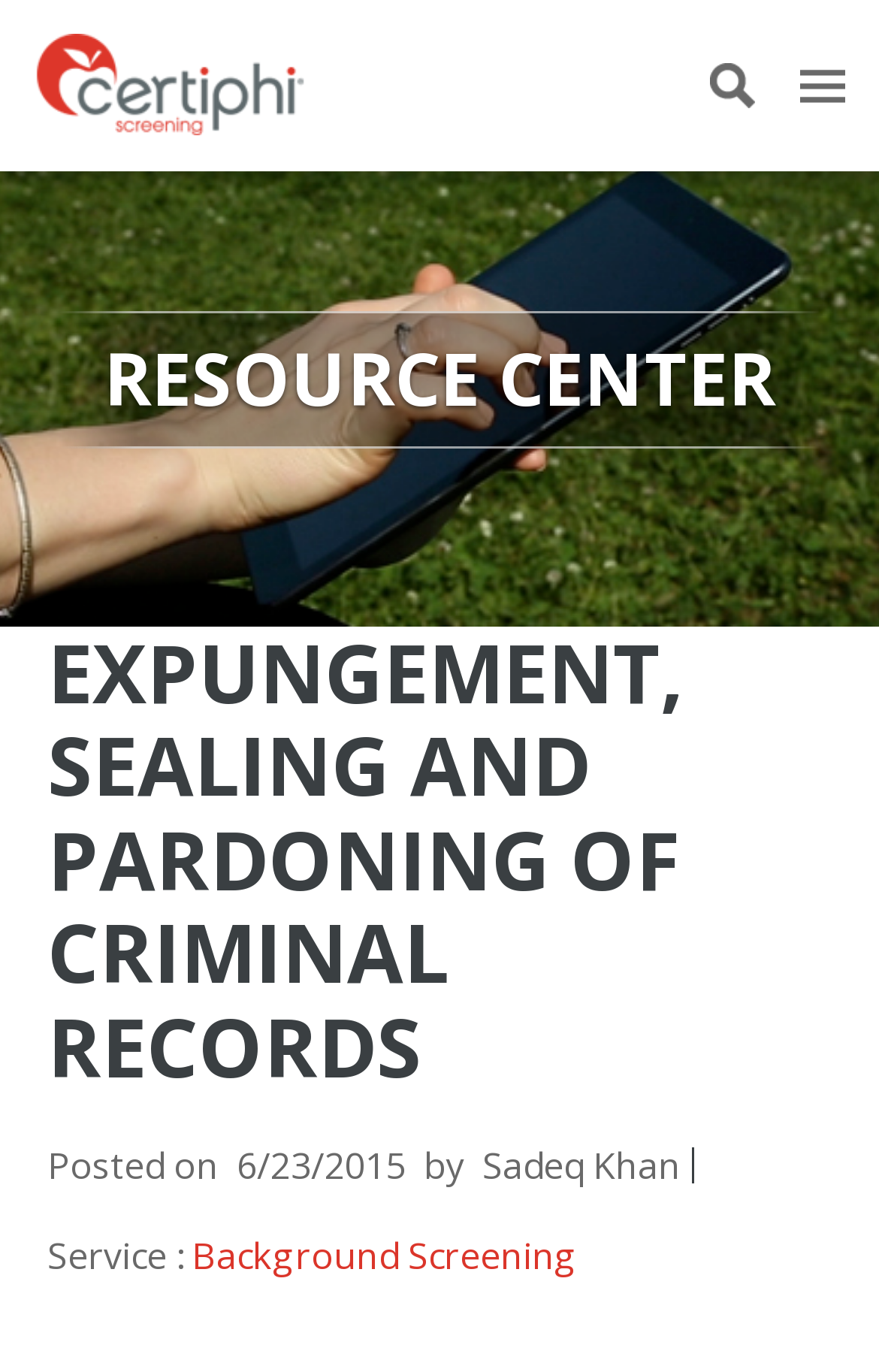Provide the bounding box coordinates of the HTML element this sentence describes: "What We Do". The bounding box coordinates consist of four float numbers between 0 and 1, i.e., [left, top, right, bottom].

[0.038, 0.152, 0.962, 0.192]